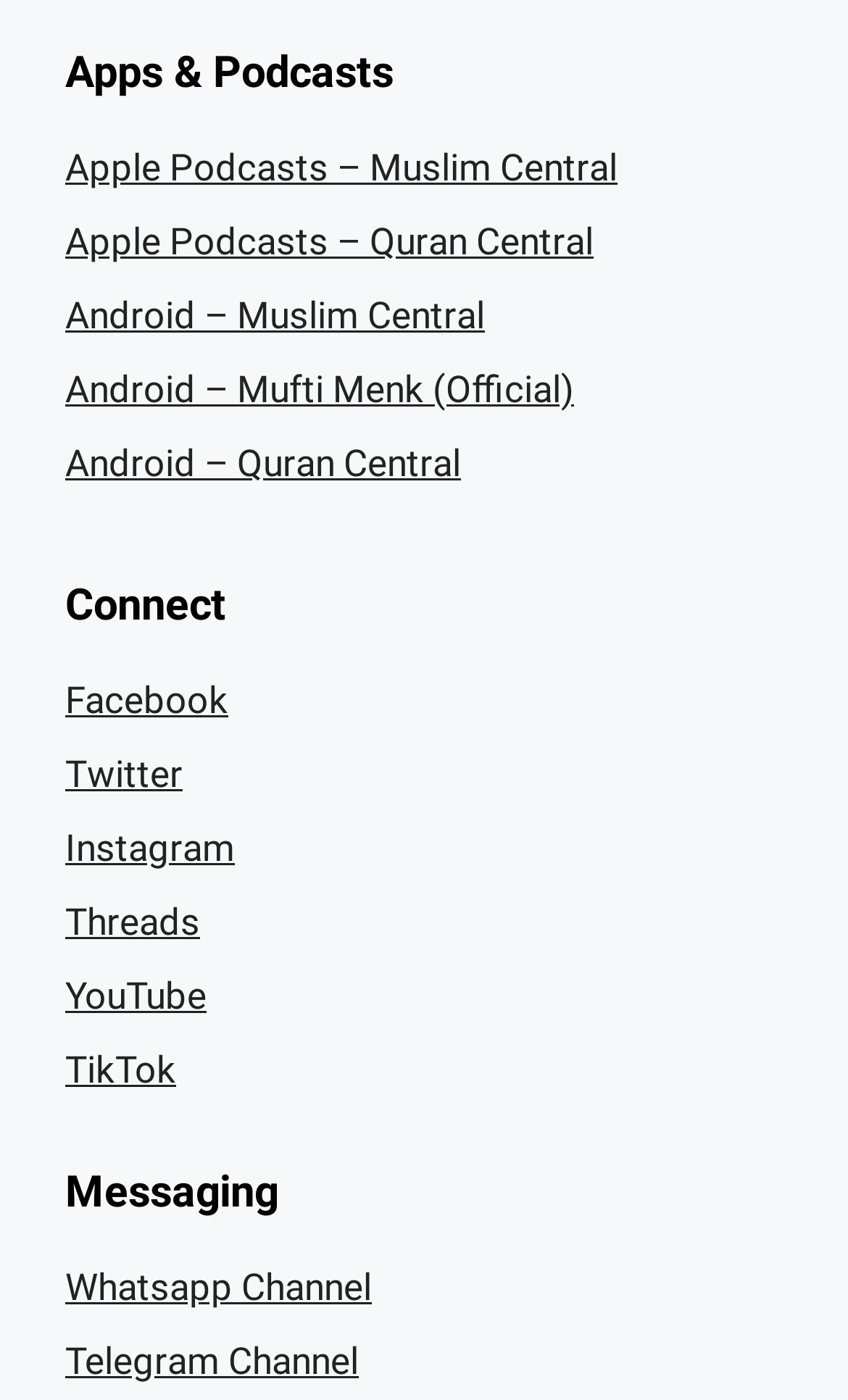Please identify the bounding box coordinates of the area I need to click to accomplish the following instruction: "Read now".

None